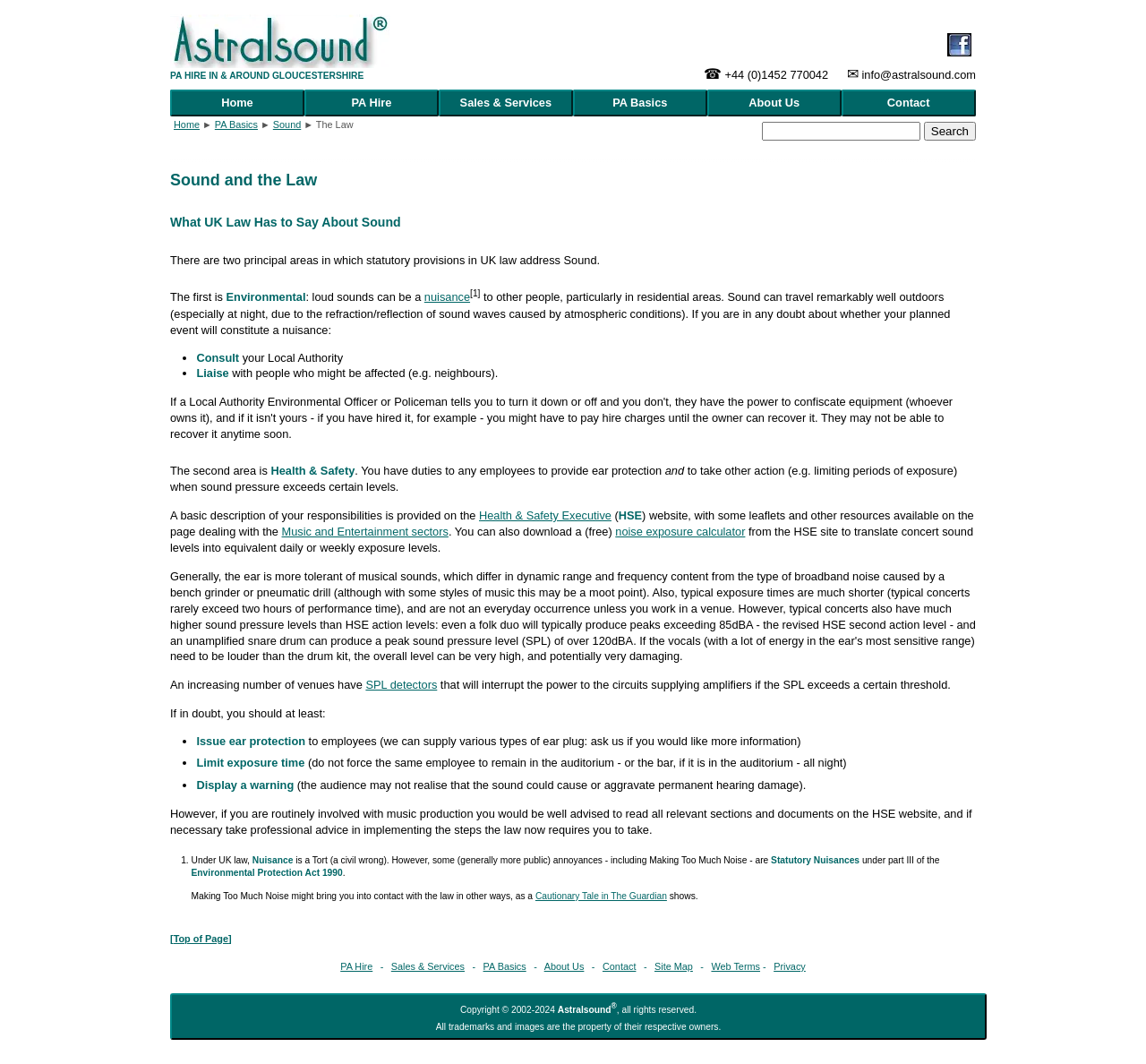Highlight the bounding box coordinates of the region I should click on to meet the following instruction: "Visit the 'PA Hire' page".

[0.297, 0.903, 0.325, 0.913]